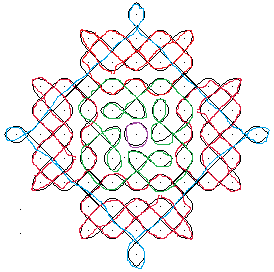Offer a comprehensive description of the image.

This image showcases an intricate kolam design, characterized by its closed, overlapping curves. The composition features a central circular pattern surrounded by multiple layers of colorful lines. The design is predominantly outlined in vibrant colors: red, green, blue, and a hint of violet, forming distinct shapes and figures that create a harmonious visual balance. The central area is marked by a smaller circle, serving as a focal point, while the outer figures extend outward, enhancing the complexity of the design. This traditional Indian art form not only serves decorative purposes but also reflects cultural significance, embodying creativity and precision in its execution.